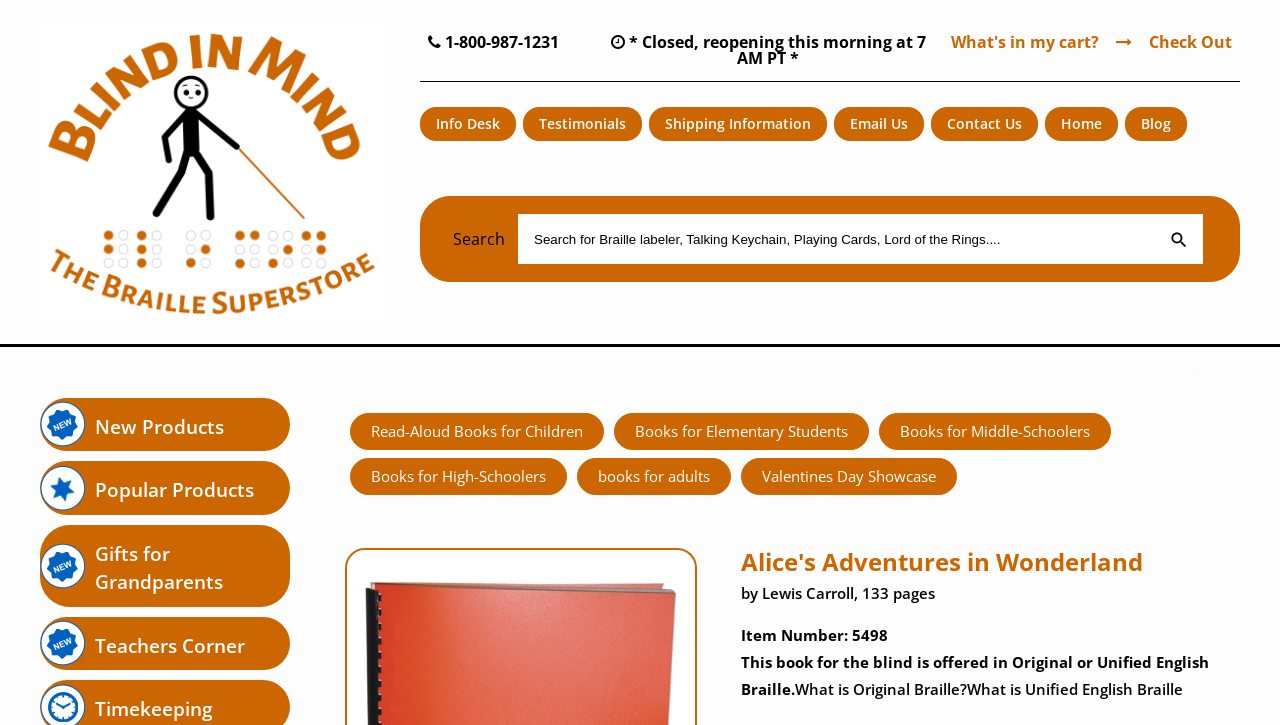Find the bounding box coordinates of the element's region that should be clicked in order to follow the given instruction: "Search for Braille labeler". The coordinates should consist of four float numbers between 0 and 1, i.e., [left, top, right, bottom].

[0.405, 0.295, 0.901, 0.364]